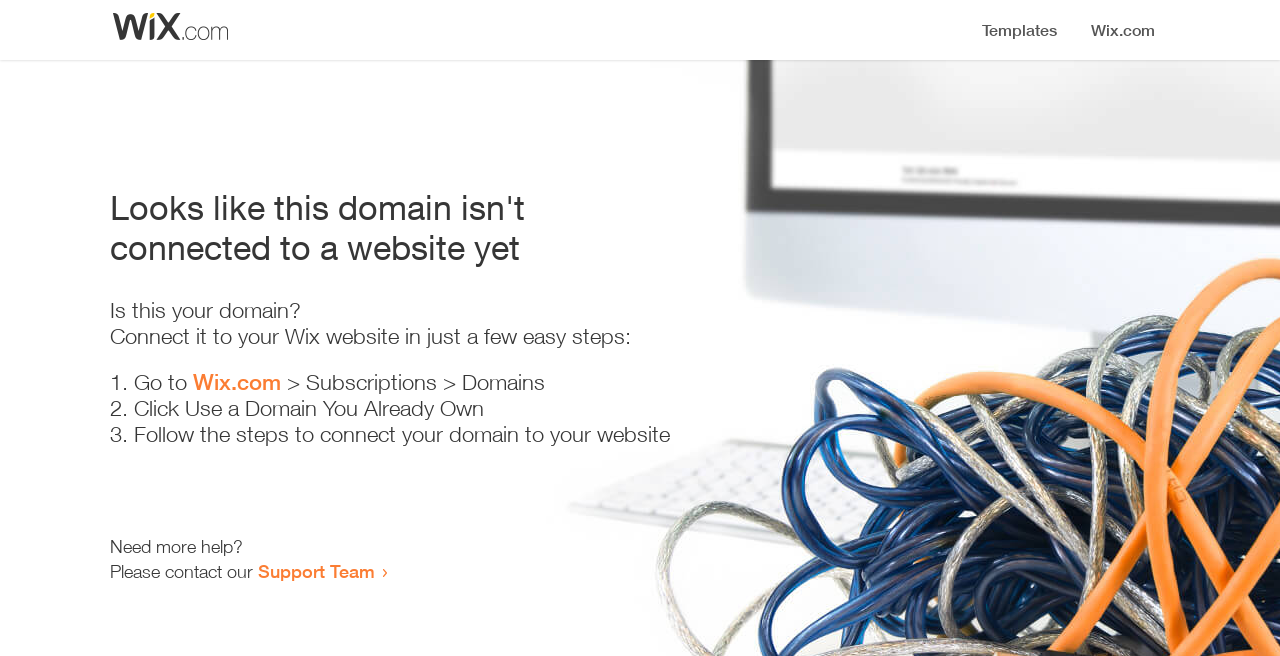Locate the bounding box of the UI element defined by this description: "aria-label="Large Summit Logo"". The coordinates should be given as four float numbers between 0 and 1, formatted as [left, top, right, bottom].

None